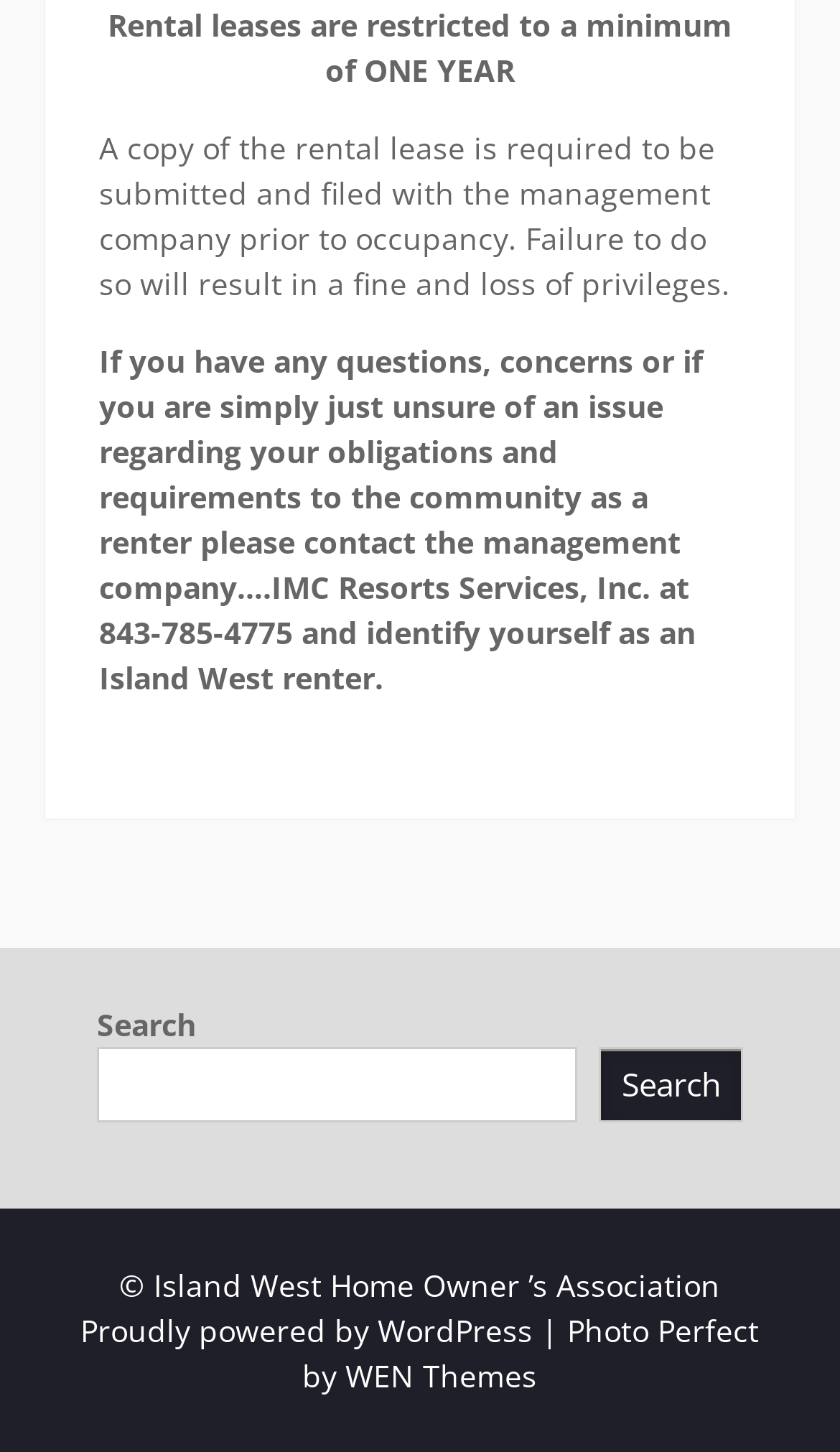Extract the bounding box coordinates for the HTML element that matches this description: "Search". The coordinates should be four float numbers between 0 and 1, i.e., [left, top, right, bottom].

[0.713, 0.721, 0.884, 0.774]